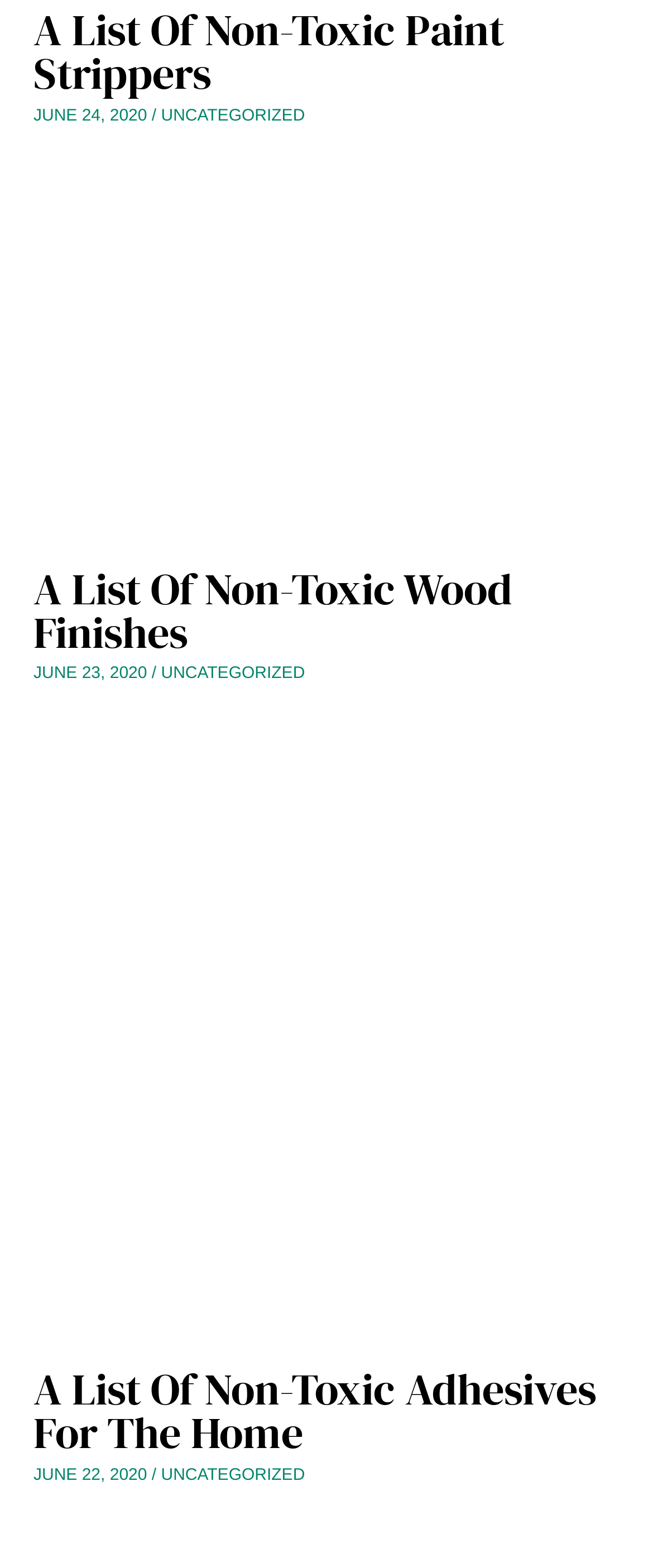Identify the bounding box coordinates of the area you need to click to perform the following instruction: "Read more about A List Of Non-Toxic Adhesives For The Home".

[0.051, 0.659, 0.949, 0.678]